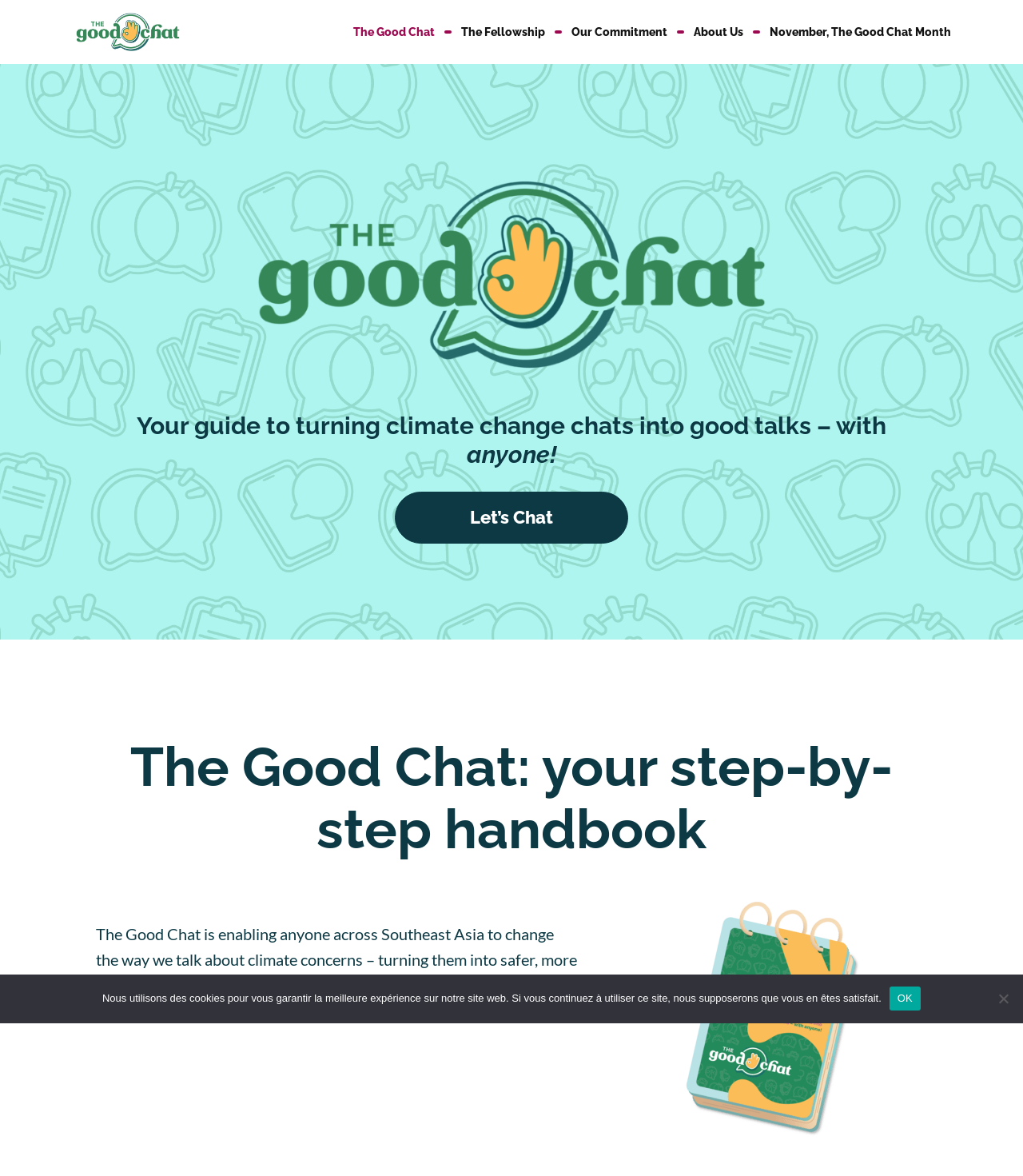Identify the bounding box coordinates for the element you need to click to achieve the following task: "Visit FranciscanPenanceLibrary.com for additional articles". Provide the bounding box coordinates as four float numbers between 0 and 1, in the form [left, top, right, bottom].

None